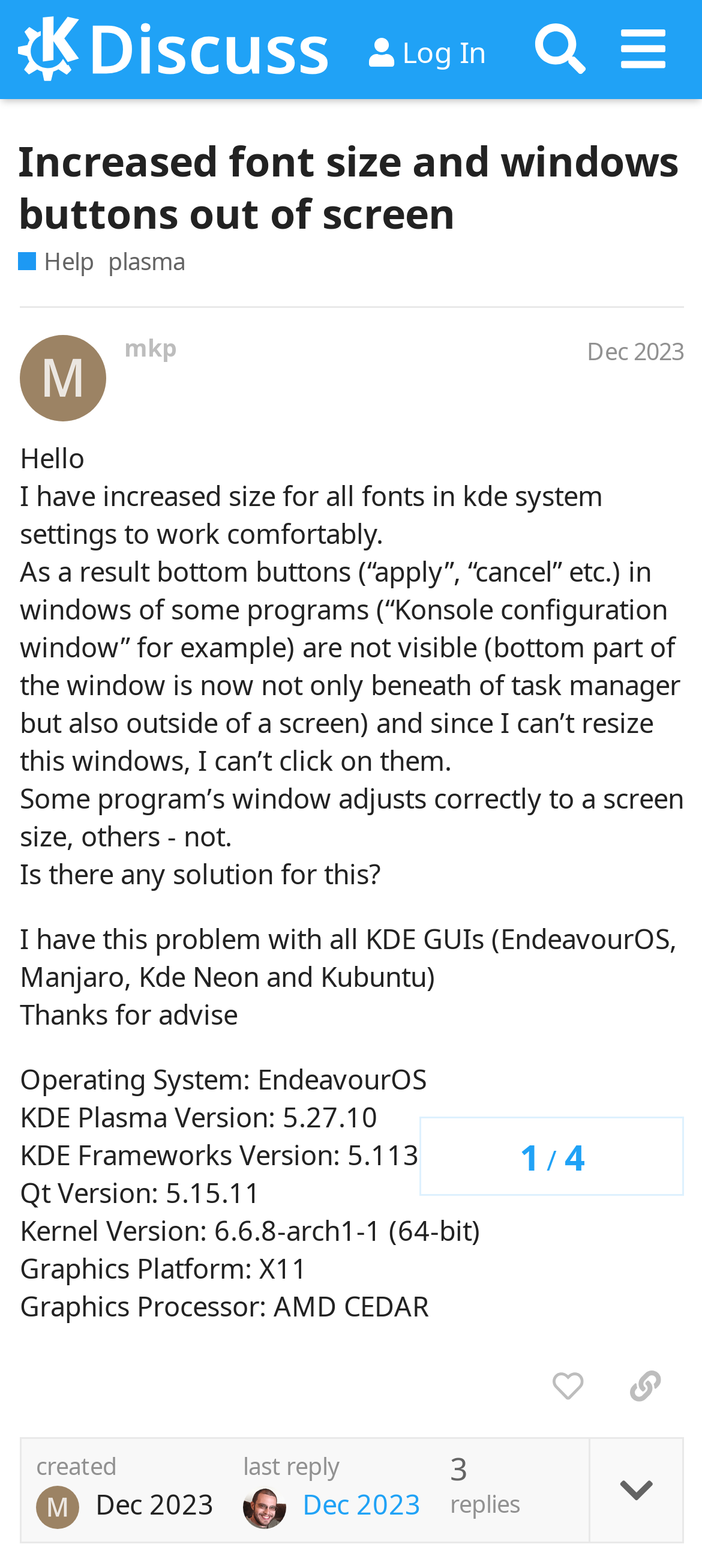How many replies are there to this discussion?
Based on the visual details in the image, please answer the question thoroughly.

I found the text 'replies' which indicates the number of replies to this discussion, but the exact number is not specified. The text is located at the bottom of the discussion topic.